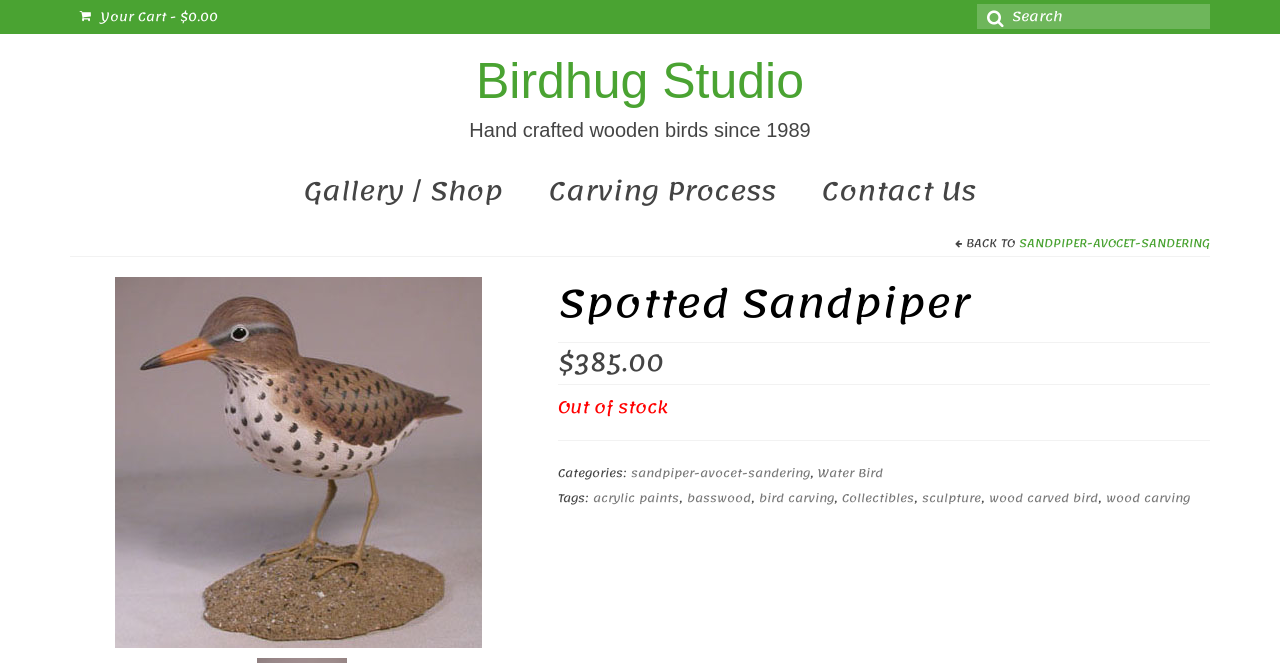Find the bounding box coordinates for the element that must be clicked to complete the instruction: "Search for something". The coordinates should be four float numbers between 0 and 1, indicated as [left, top, right, bottom].

[0.763, 0.006, 0.945, 0.044]